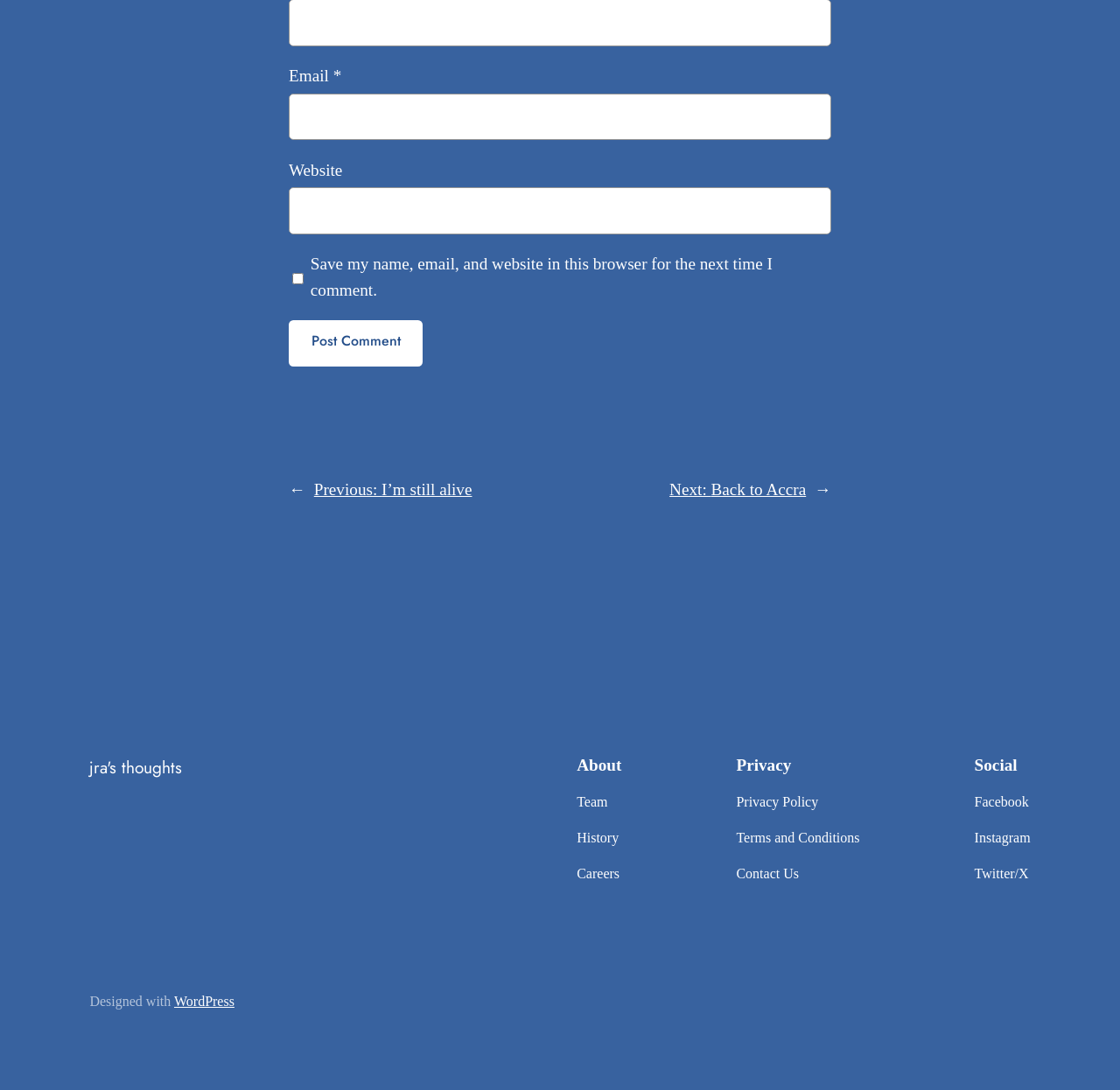Identify the bounding box of the UI component described as: "Terms and Conditions".

[0.657, 0.759, 0.768, 0.779]